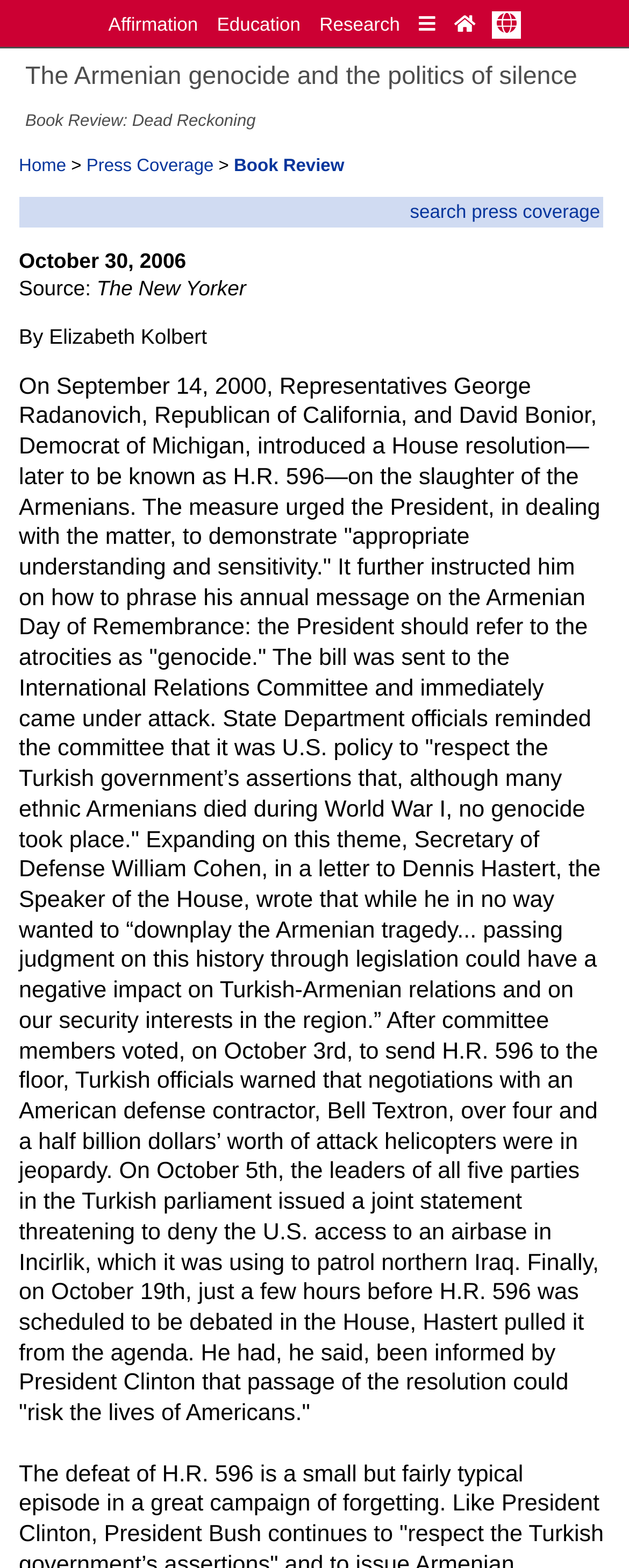Extract the bounding box coordinates for the UI element described as: "Press Coverage".

[0.137, 0.1, 0.34, 0.112]